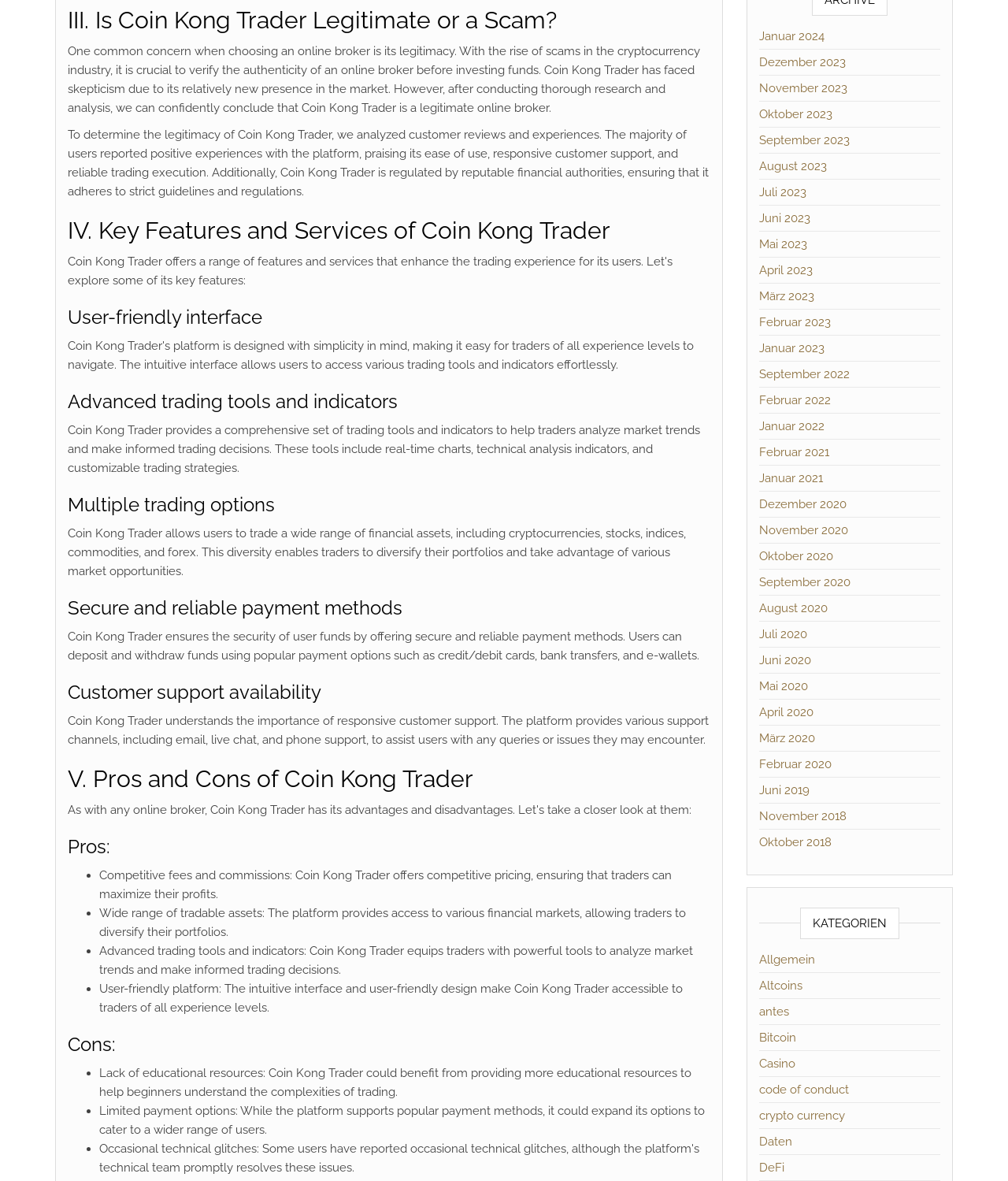What are the pros of Coin Kong Trader?
Based on the image, give a concise answer in the form of a single word or short phrase.

Competitive fees, wide range of tradable assets, advanced trading tools, user-friendly platform